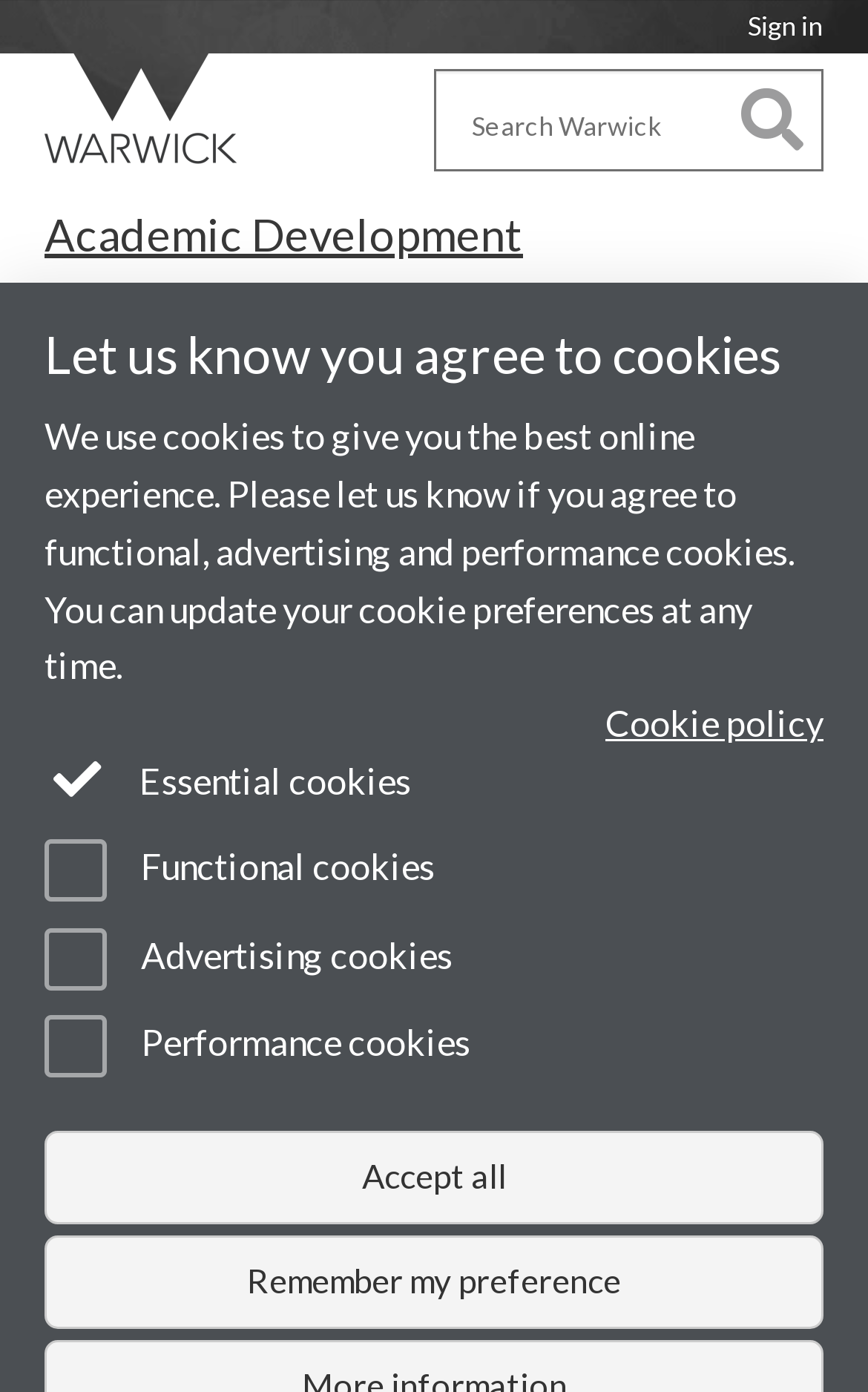Please find the bounding box coordinates of the element that needs to be clicked to perform the following instruction: "Search Warwick". The bounding box coordinates should be four float numbers between 0 and 1, represented as [left, top, right, bottom].

[0.5, 0.05, 0.949, 0.123]